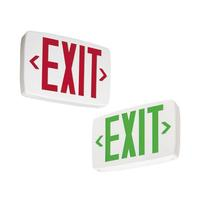What shape encloses the text on the signs?
Please give a detailed and thorough answer to the question, covering all relevant points.

The caption describes the signs as having a distinctive angled design, with their texts enclosed in angular brackets, which enhances legibility from a distance.